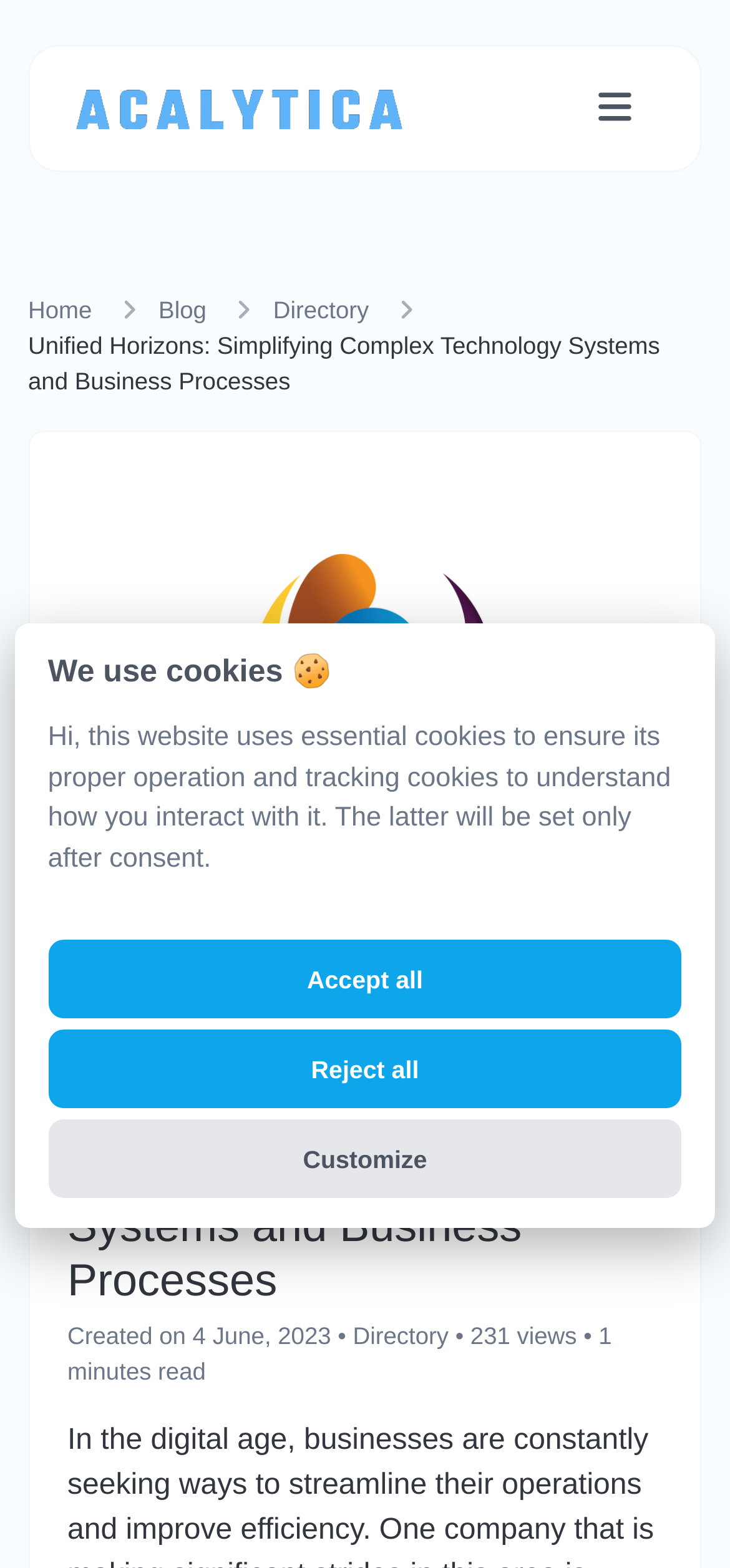What is the estimated reading time of the blog post?
Please analyze the image and answer the question with as much detail as possible.

I found the estimated reading time by looking at the text '• 1 minutes read' below the image.